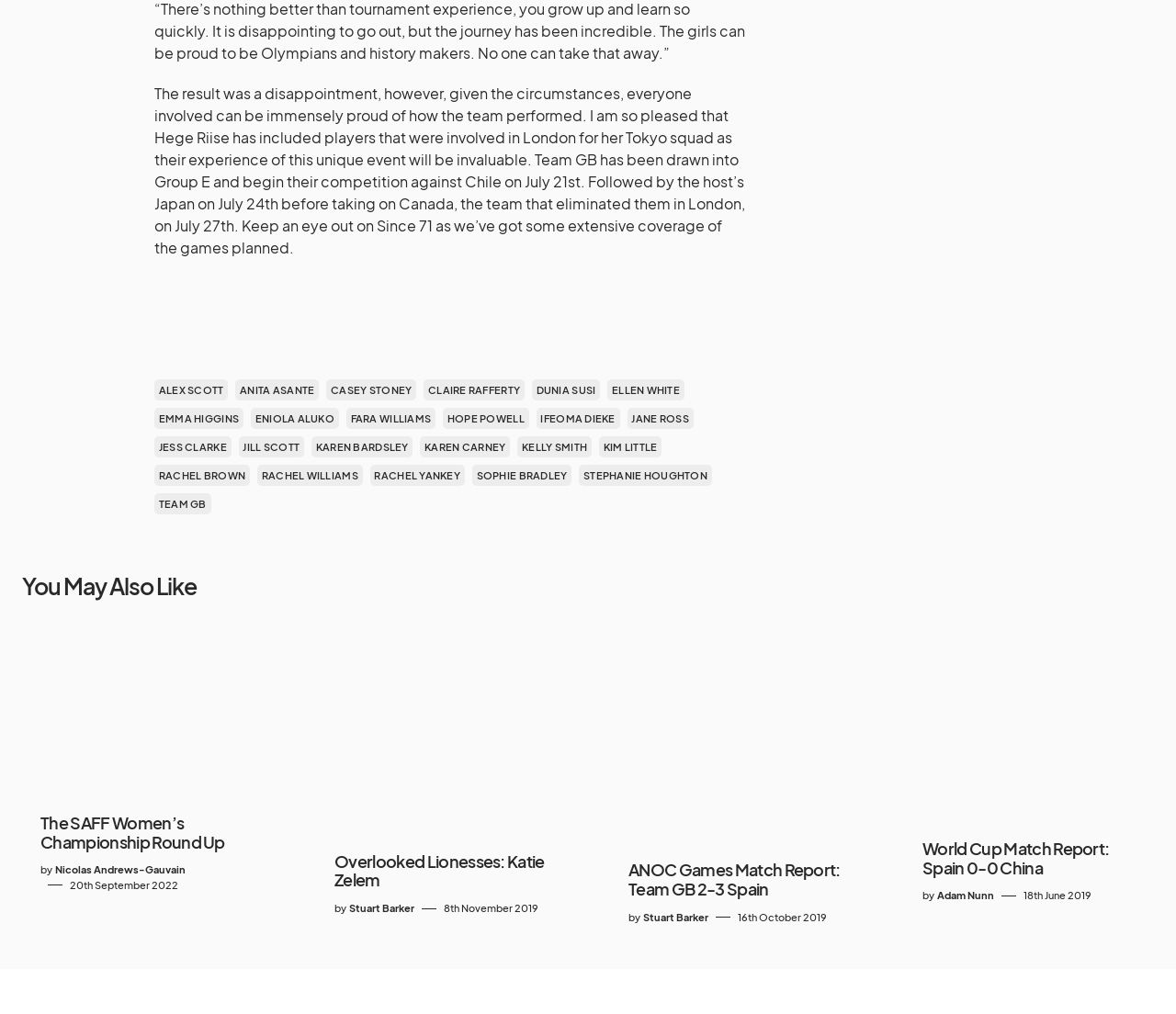What is the first opponent of Team GB in the competition?
Based on the image, give a concise answer in the form of a single word or short phrase.

Chile